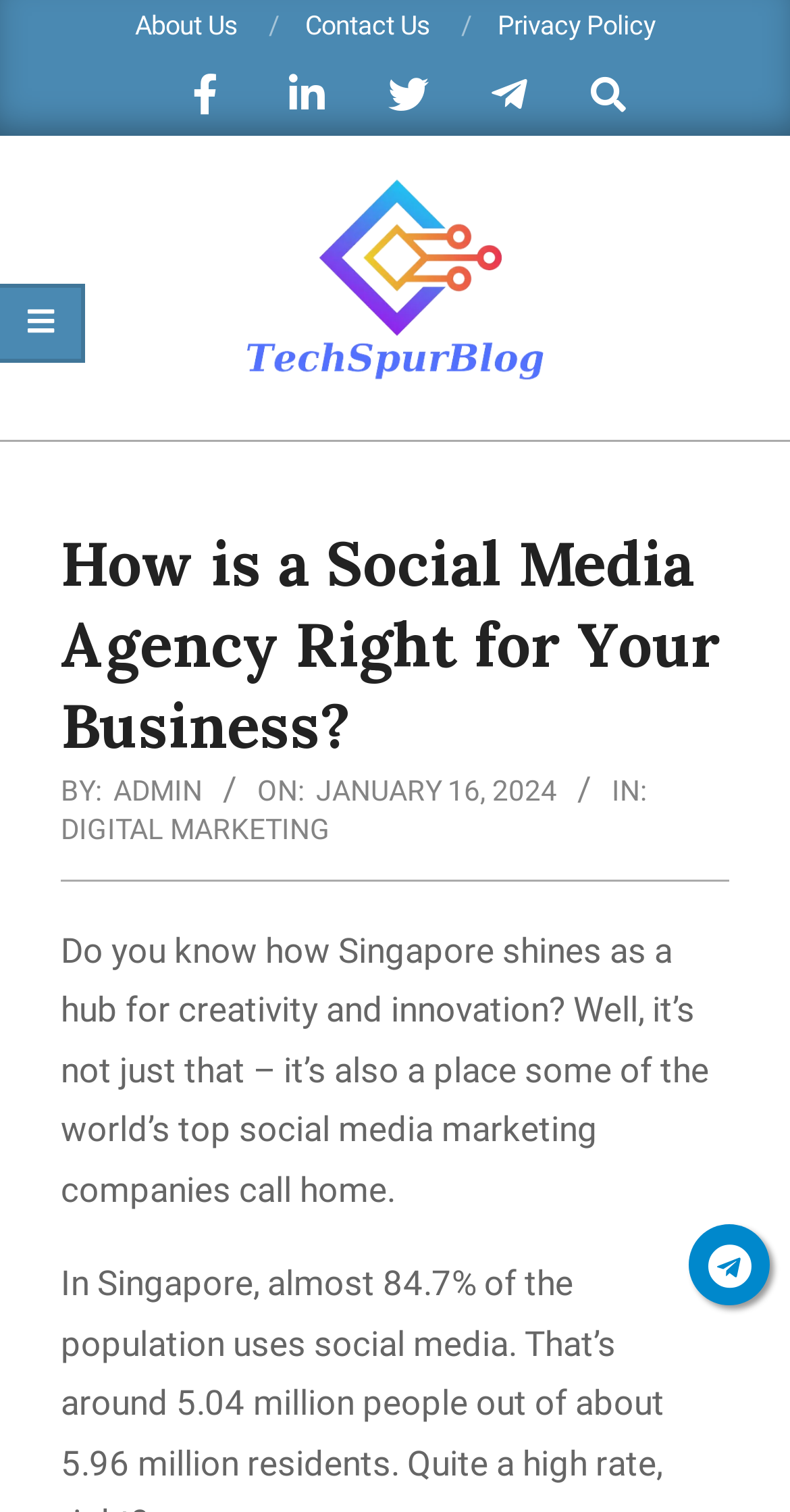Please examine the image and provide a detailed answer to the question: What is the category of the article?

I found the category of the article by looking at the 'IN:' section, which indicates that the article is categorized under 'DIGITAL MARKETING'.